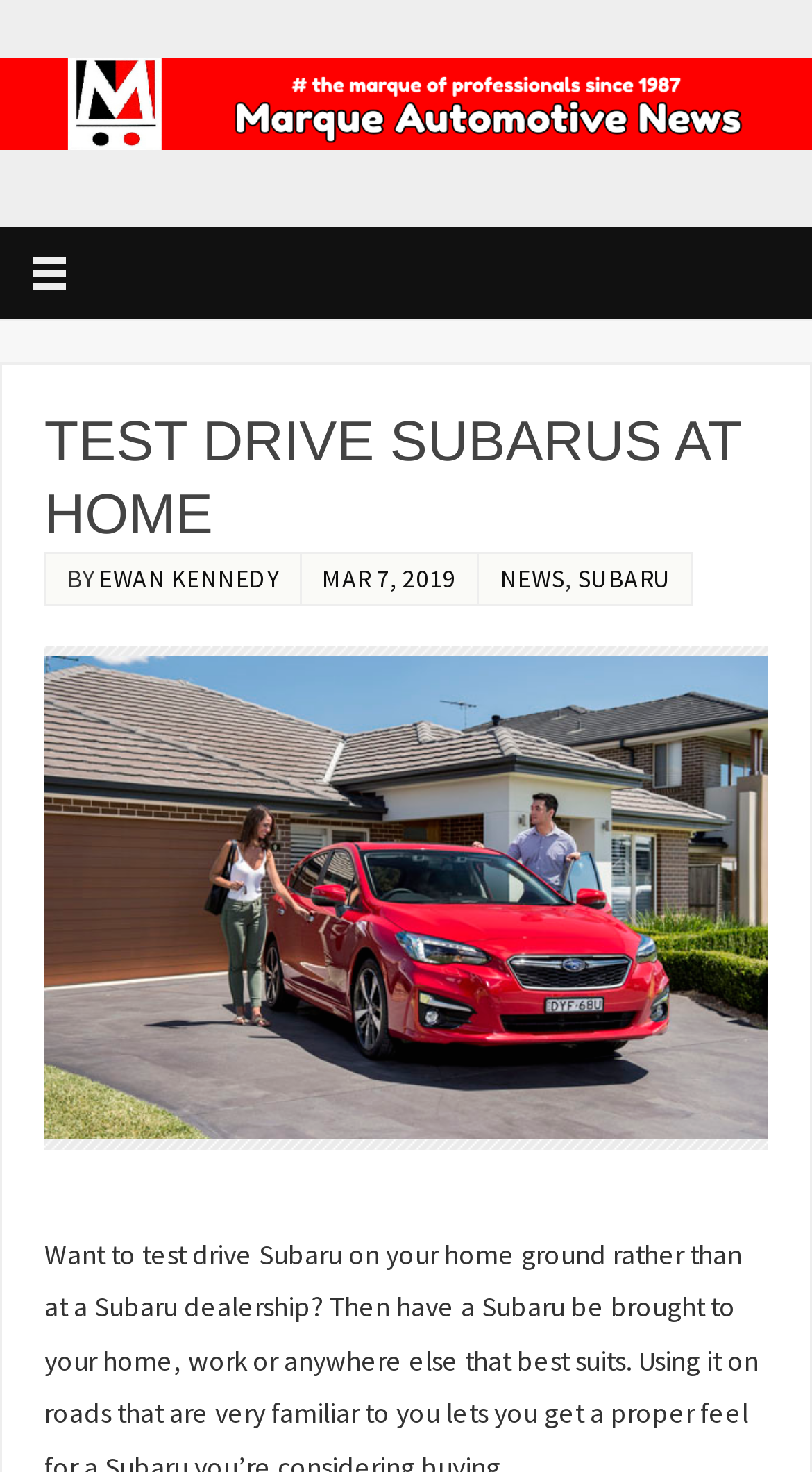Find the coordinates for the bounding box of the element with this description: "Ewan Kennedy".

[0.122, 0.382, 0.343, 0.403]